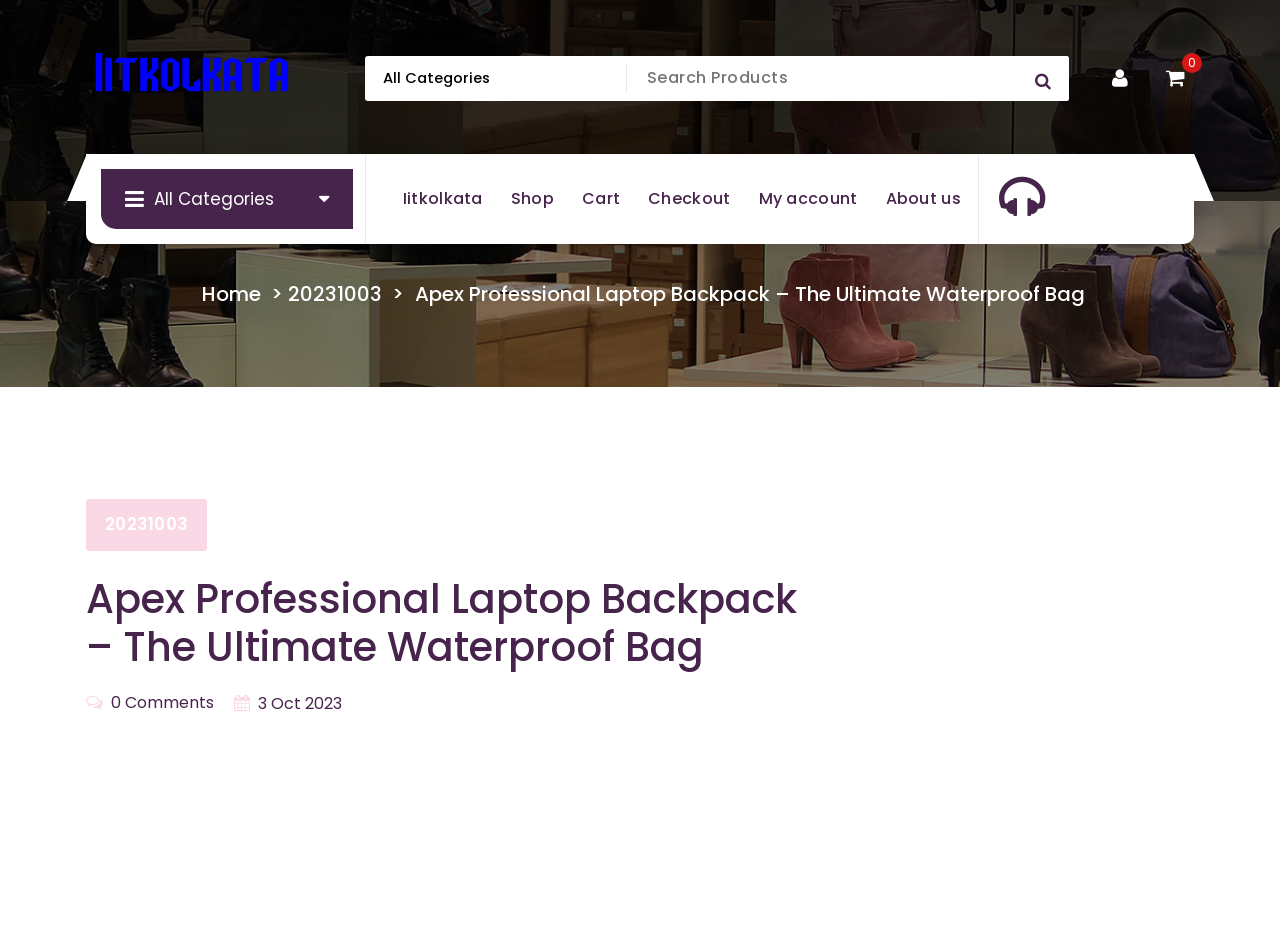What is the name of the laptop backpack?
Could you please answer the question thoroughly and with as much detail as possible?

I found the answer by looking at the heading element on the webpage, which says 'Apex Professional Laptop Backpack – The Ultimate Waterproof Bag'.